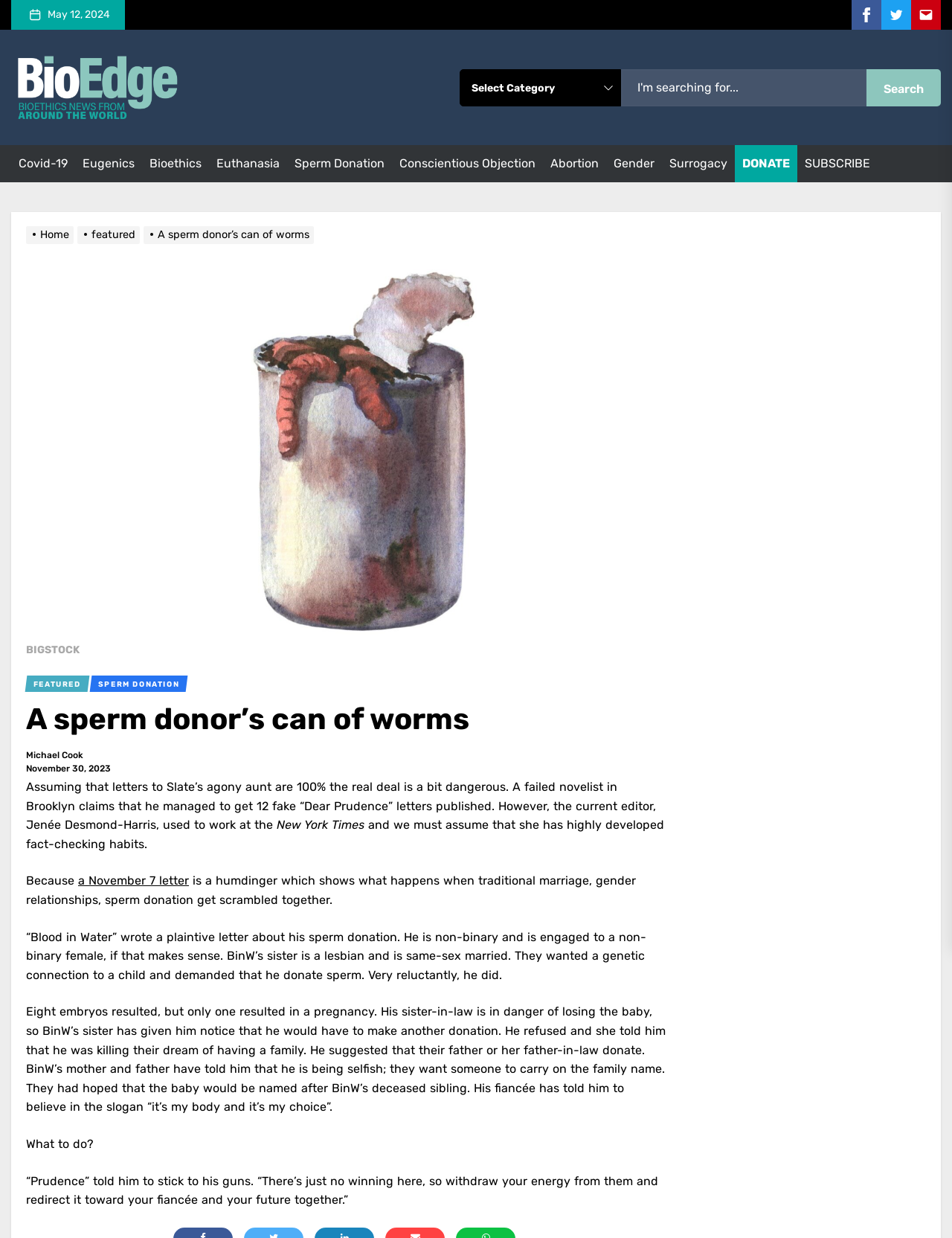What is the topic of the article?
Please provide a comprehensive and detailed answer to the question.

I found the topic of the article by reading the title of the article, which is 'A sperm donor’s can of worms', and also by reading the content of the article, which discusses a person's experience with sperm donation.